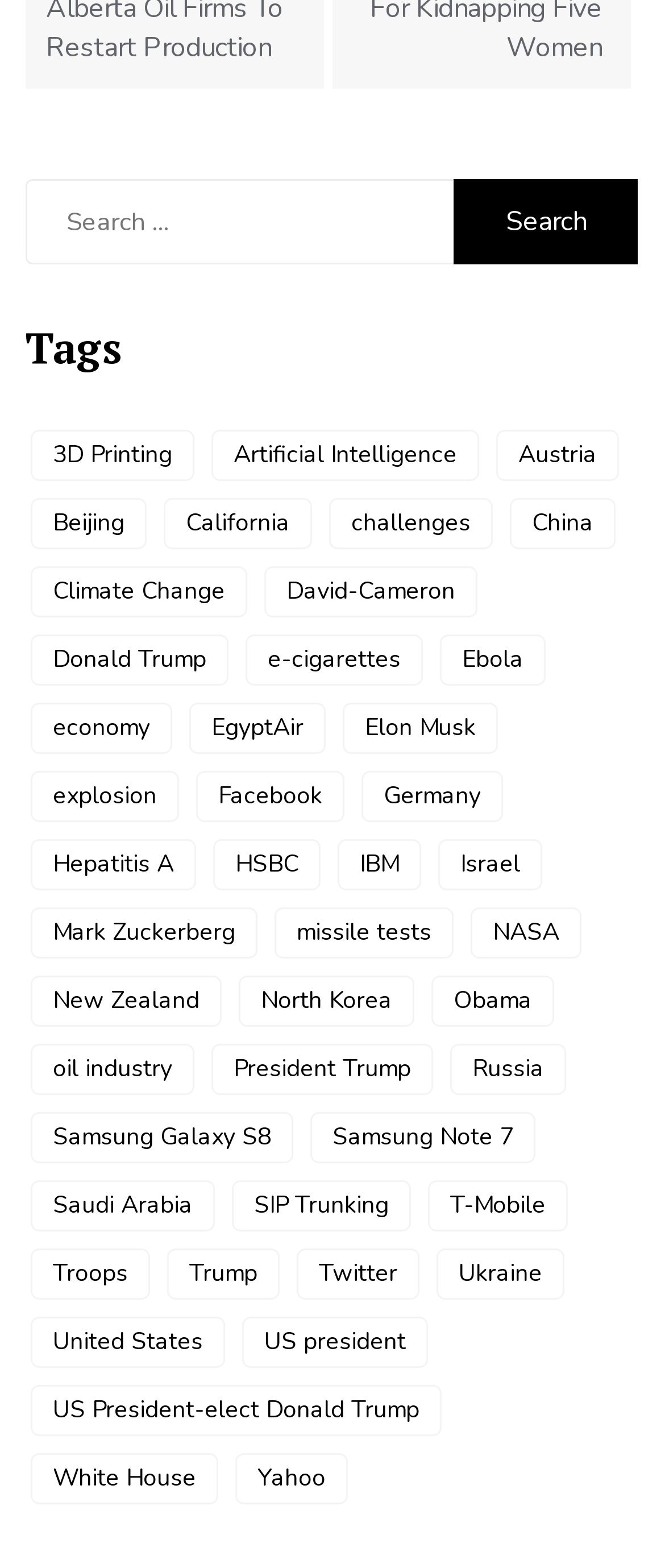Determine the bounding box coordinates of the UI element that matches the following description: "Twitter". The coordinates should be four float numbers between 0 and 1 in the format [left, top, right, bottom].

[0.446, 0.796, 0.631, 0.828]